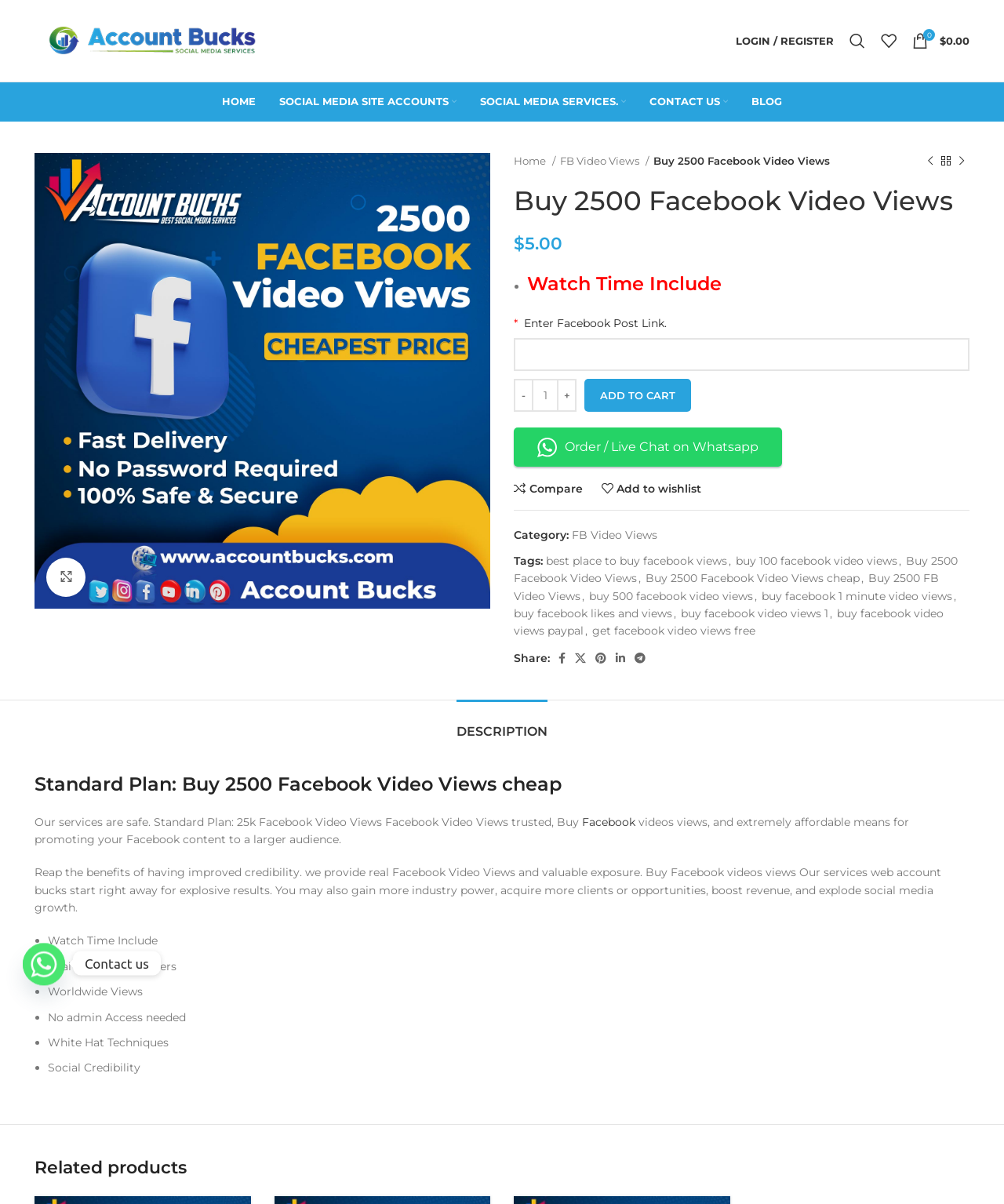What is the category of the product?
Use the screenshot to answer the question with a single word or phrase.

FB Video Views